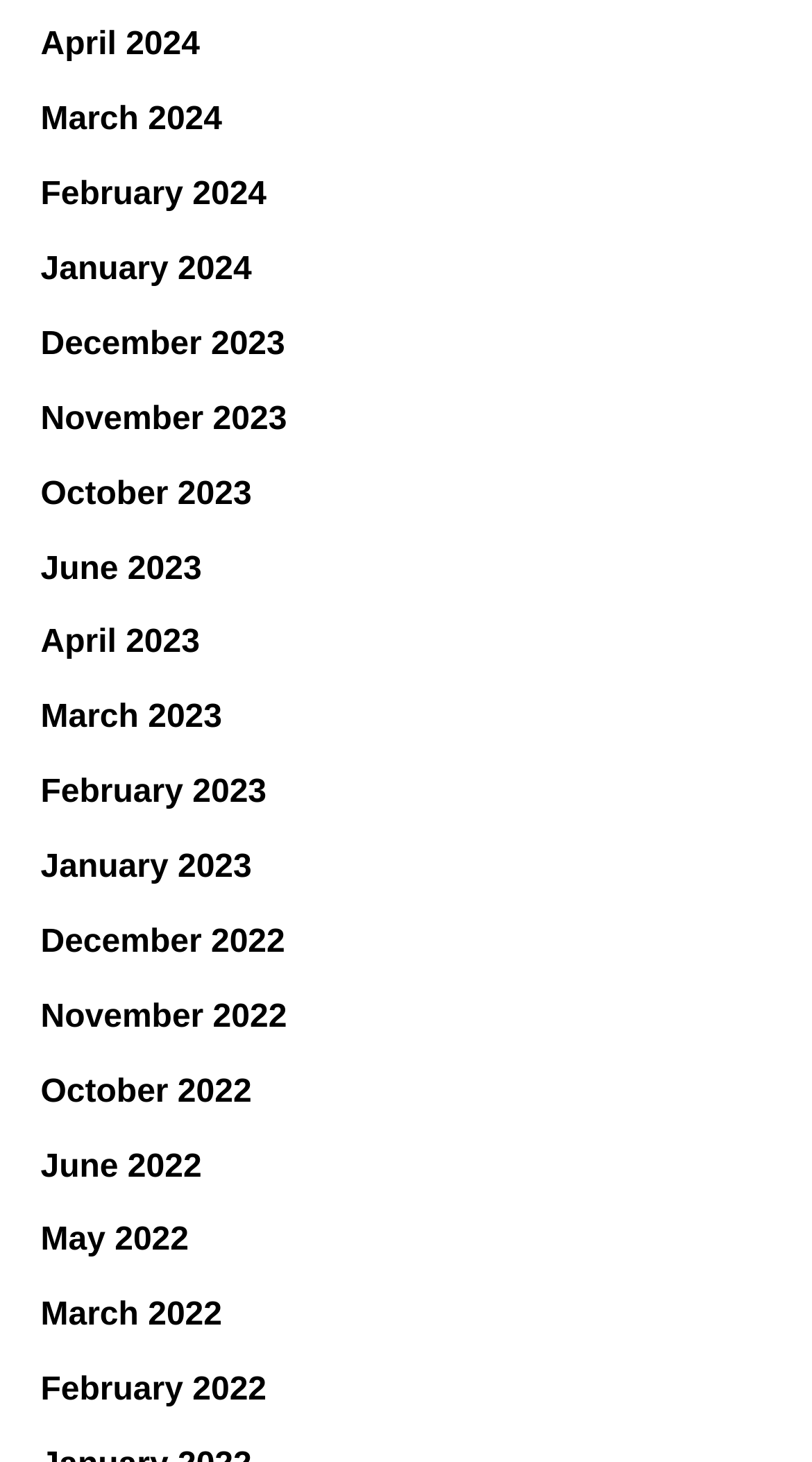Determine the bounding box coordinates of the region I should click to achieve the following instruction: "browse January 2024". Ensure the bounding box coordinates are four float numbers between 0 and 1, i.e., [left, top, right, bottom].

[0.05, 0.173, 0.31, 0.197]